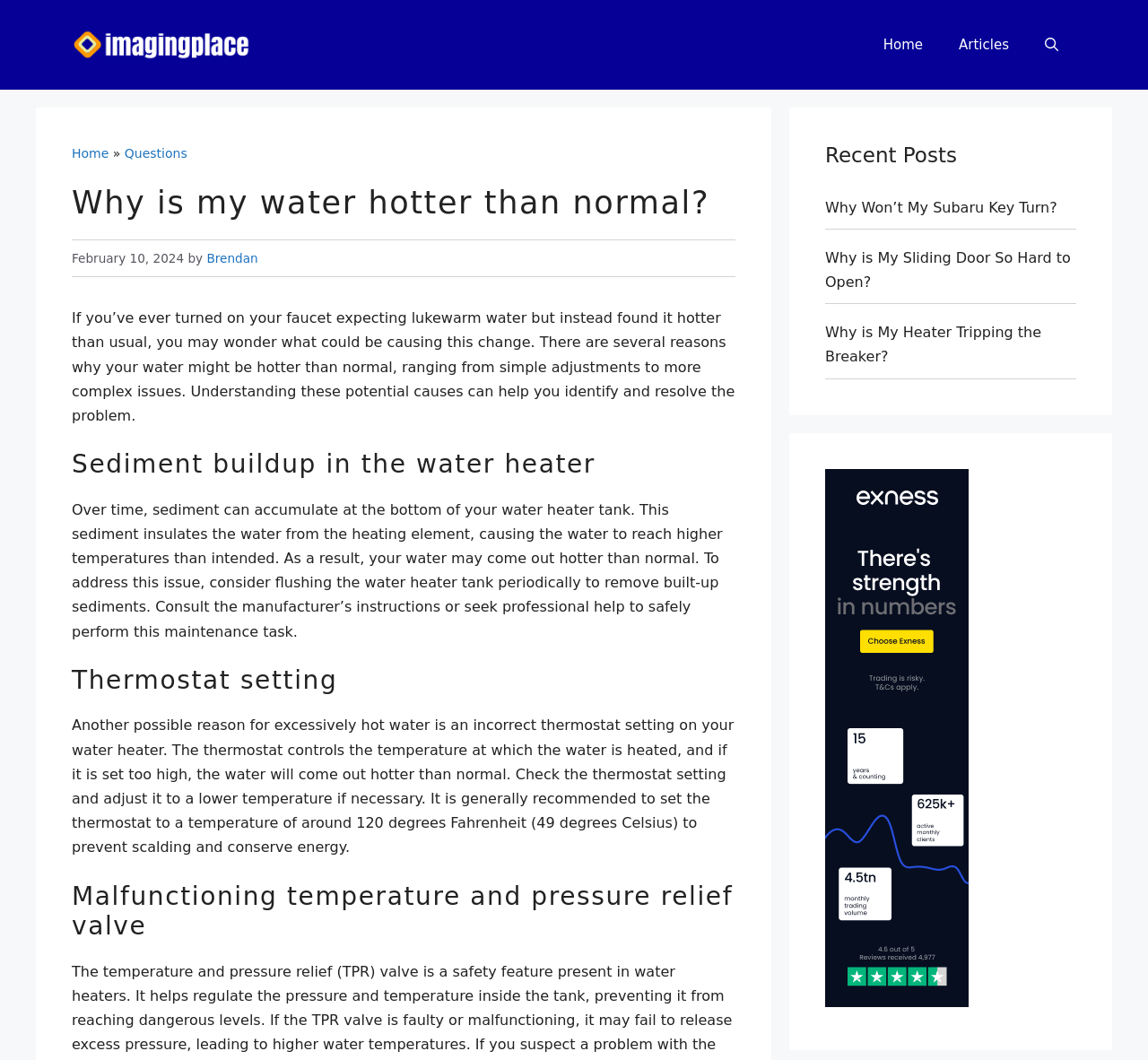Please specify the bounding box coordinates of the area that should be clicked to accomplish the following instruction: "Check the 'Recent Posts' section". The coordinates should consist of four float numbers between 0 and 1, i.e., [left, top, right, bottom].

[0.719, 0.135, 0.938, 0.159]